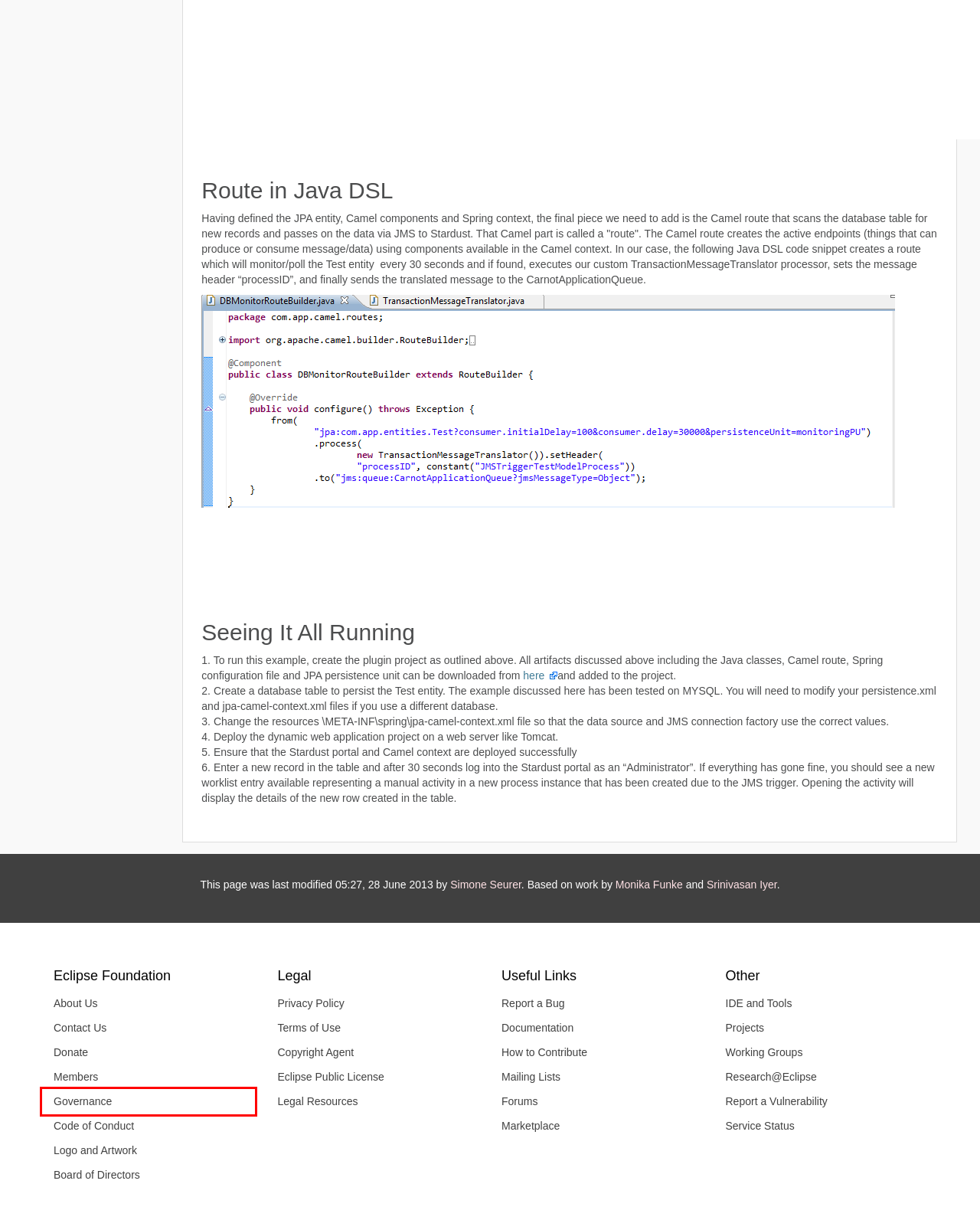A screenshot of a webpage is given, featuring a red bounding box around a UI element. Please choose the webpage description that best aligns with the new webpage after clicking the element in the bounding box. These are the descriptions:
A. Developer Tools & IDE | The Eclipse Foundation
B. Eclipse Foundation AISBL Board of Directors | The Eclipse Foundation
C. About the Eclipse Foundation | The Eclipse Foundation
D. Eclipse Foundation Governance Documents | The Eclipse Foundation
E. Sponsor the Eclipse IDE | The Eclipse Foundation
F. Eclipse Community Forums: Welcome to the forum
G. Eclipse Vulnerability Reporting | The Eclipse Foundation
H. Community Code of Conduct | The Eclipse Foundation

D